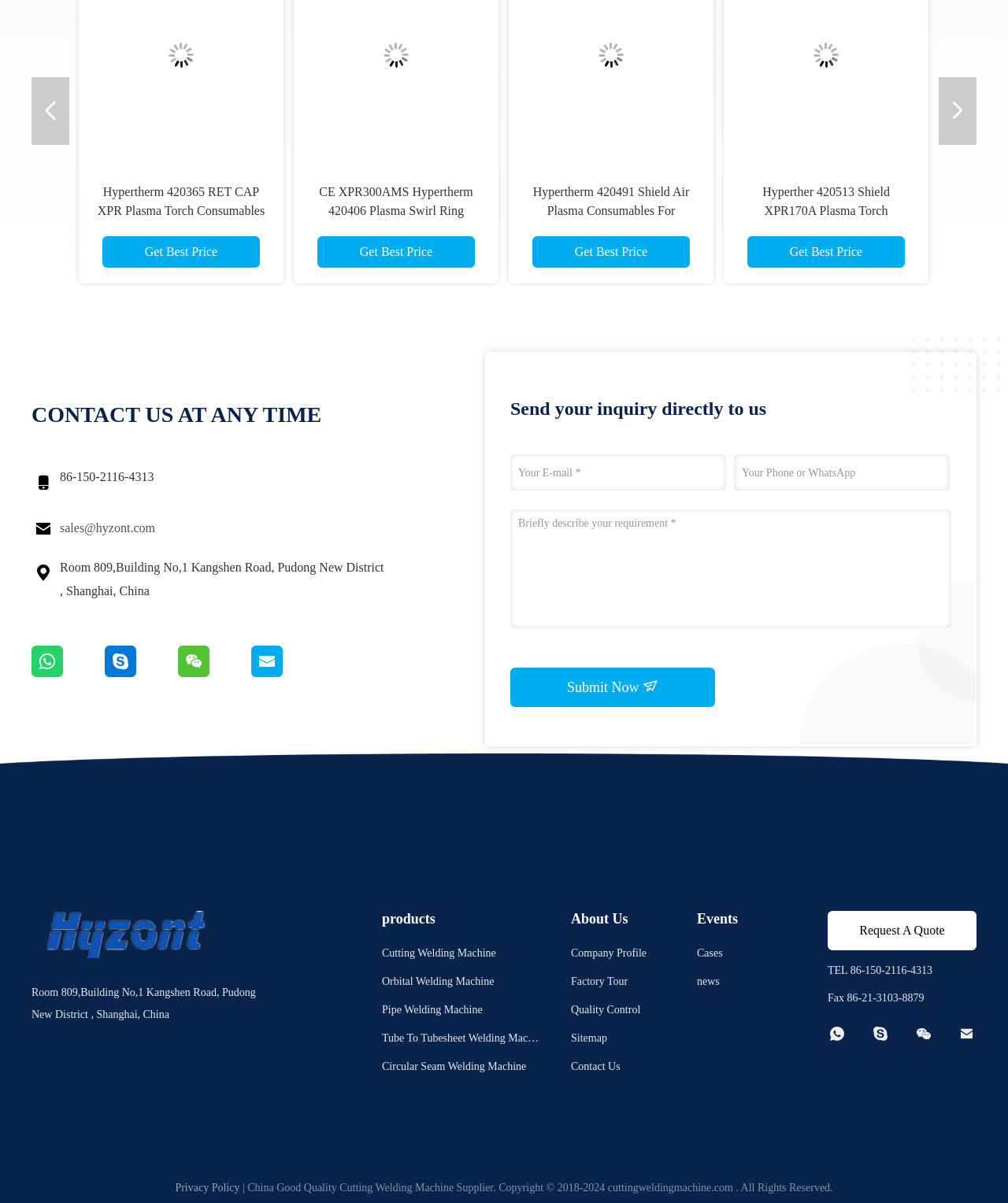Given the element description Sitemap, identify the bounding box coordinates for the UI element on the webpage screenshot. The format should be (top-left x, top-left y, bottom-right x, bottom-right y), with values between 0 and 1.

[0.566, 0.855, 0.66, 0.872]